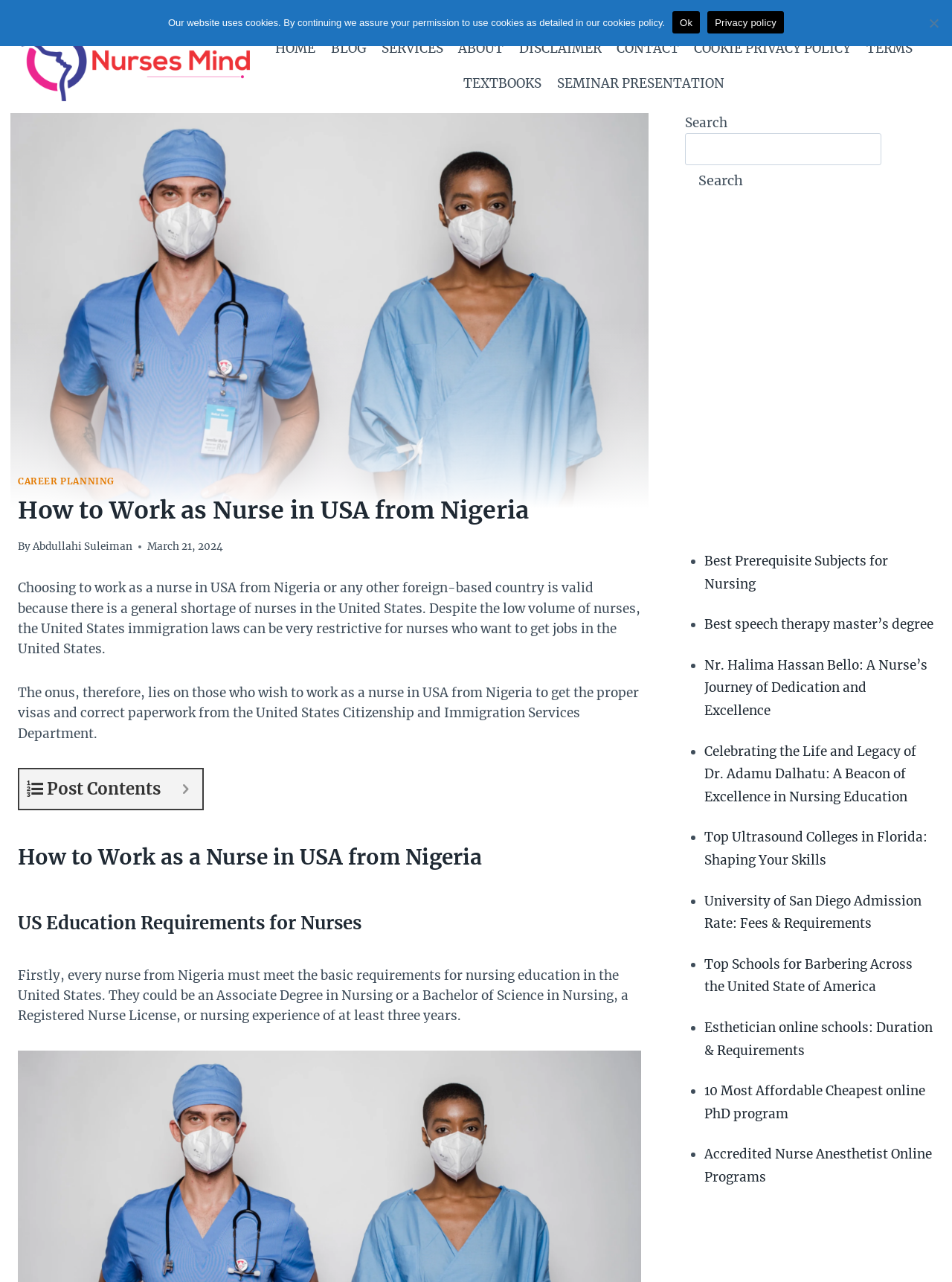Generate a thorough caption that explains the contents of the webpage.

The webpage is about working as a nurse in the USA from Nigeria. At the top, there is a navigation menu with links to "HOME", "BLOG", "SERVICES", "ABOUT", "DISCLAIMER", "CONTACT", "COOKIE PRIVACY POLICY", "TERMS", and "TEXTBOOKS". Below the navigation menu, there is a header section with a link to "Nurse mind" and an image of a nurse. 

The main content of the webpage is divided into sections. The first section has a heading "How to Work as Nurse in USA from Nigeria" and a subheading "By Abdullahi Suleiman" with a date "March 21, 2024". The section discusses the validity of choosing to work as a nurse in the USA from Nigeria due to a general shortage of nurses in the United States. 

The next section has a heading "US Education Requirements for Nurses" and discusses the basic requirements for nursing education in the United States, including an Associate Degree in Nursing or a Bachelor of Science in Nursing, a Registered Nurse License, or nursing experience of at least three years.

On the right side of the webpage, there is a search box with a button to search. Below the search box, there is an advertisement iframe. 

Further down the webpage, there is a list of links to related articles, including "Best Prerequisite Subjects for Nursing", "Best speech therapy master’s degree", and several others. 

At the bottom of the webpage, there is a button to scroll to the top. There is also a cookie notice dialog box that appears at the top of the webpage, informing users that the website uses cookies and providing links to "Ok" and "Privacy policy".